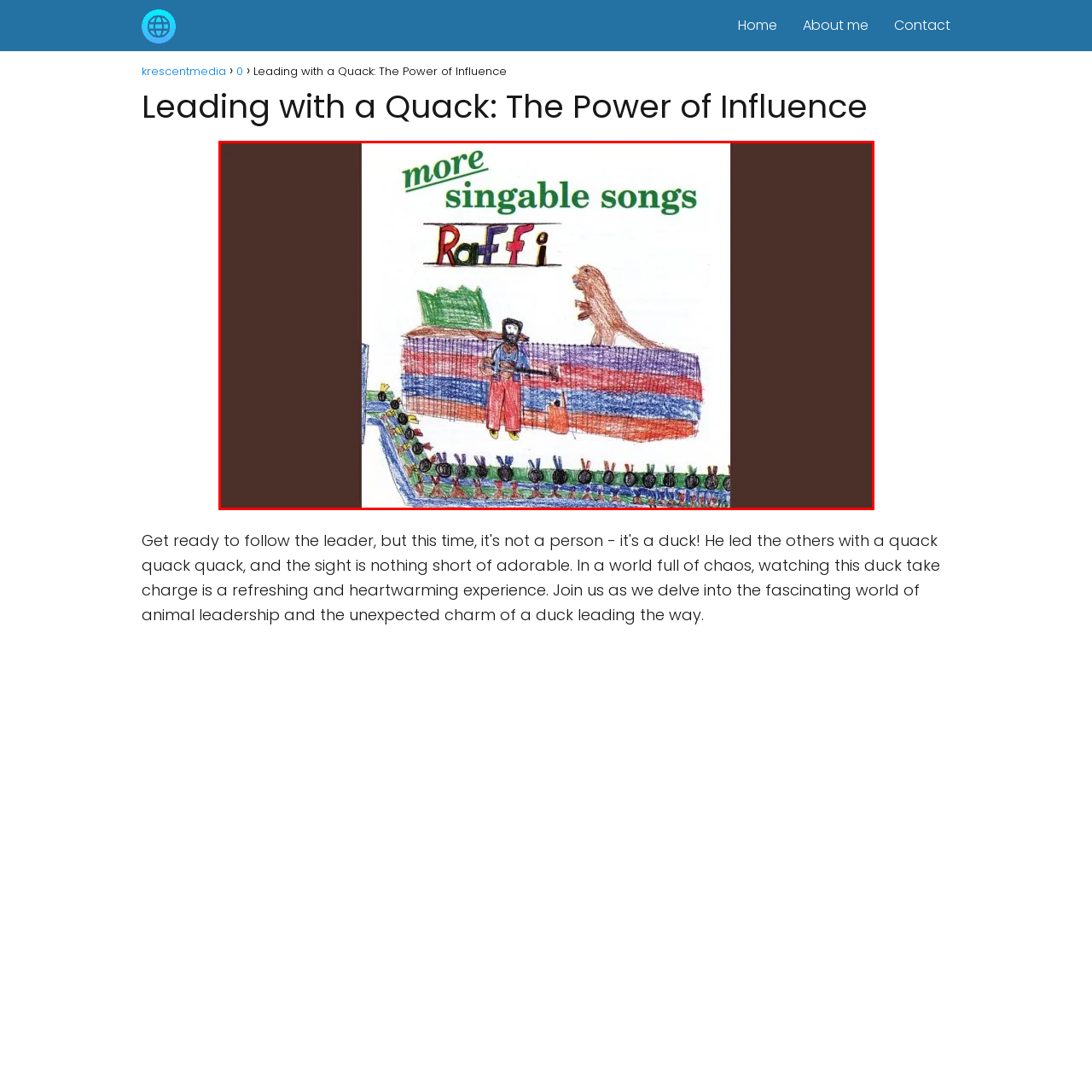Consider the image within the red frame and reply with a brief answer: What is the lion symbolizing?

enchanting themes